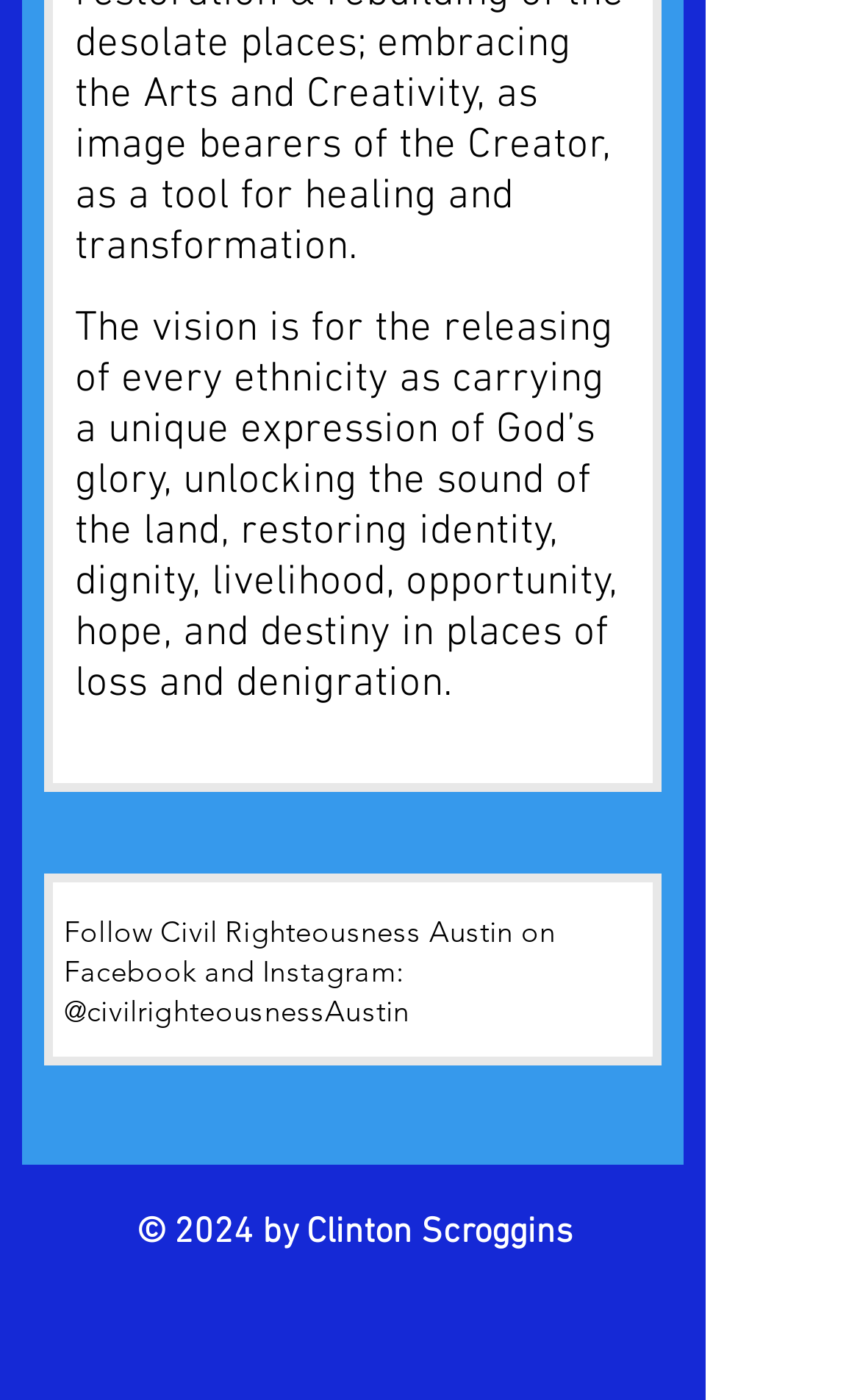How many sections are there on the webpage?
Using the visual information from the image, give a one-word or short-phrase answer.

4